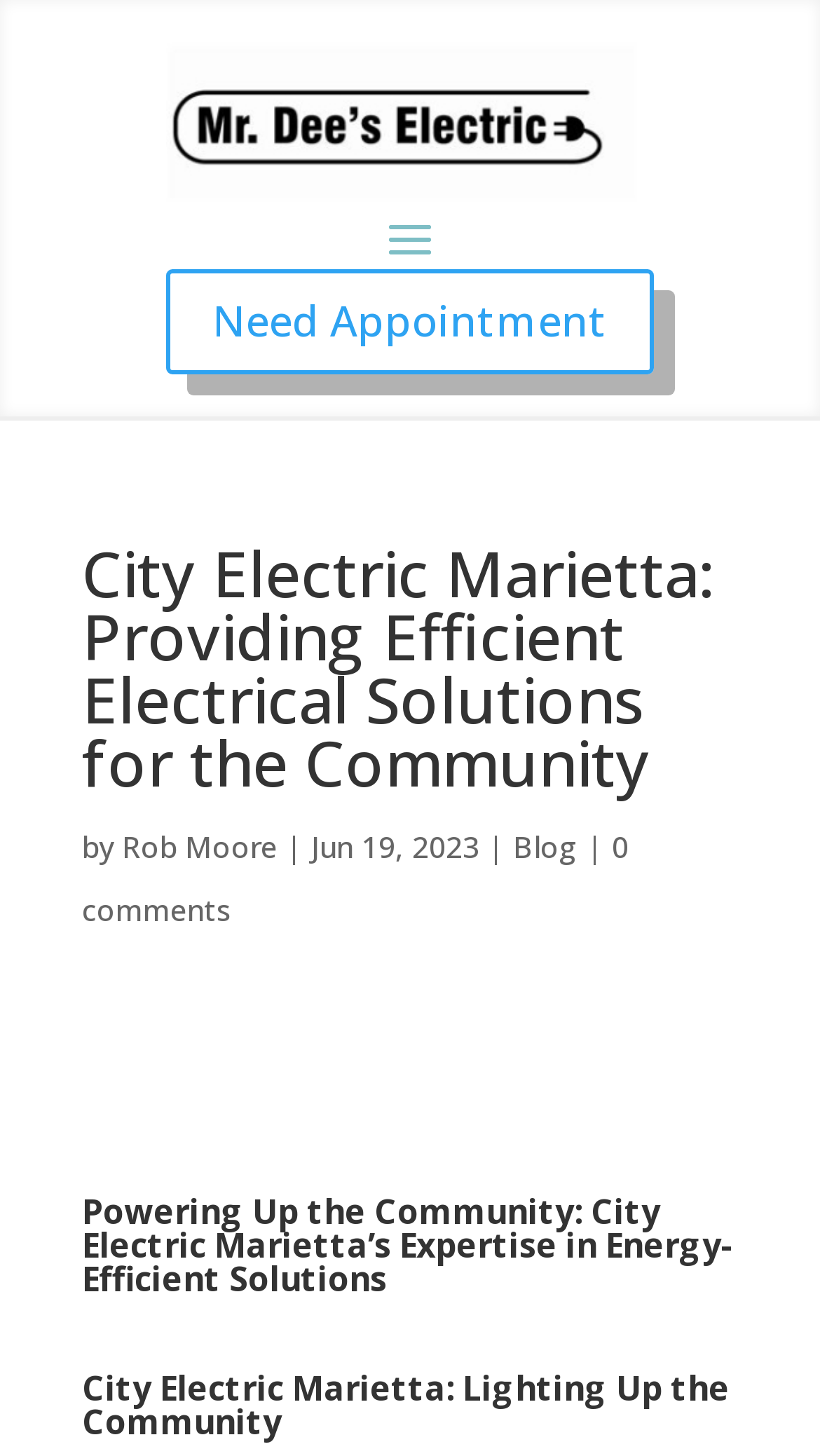Bounding box coordinates should be provided in the format (top-left x, top-left y, bottom-right x, bottom-right y) with all values between 0 and 1. Identify the bounding box for this UI element: Need Appointment

[0.203, 0.185, 0.797, 0.257]